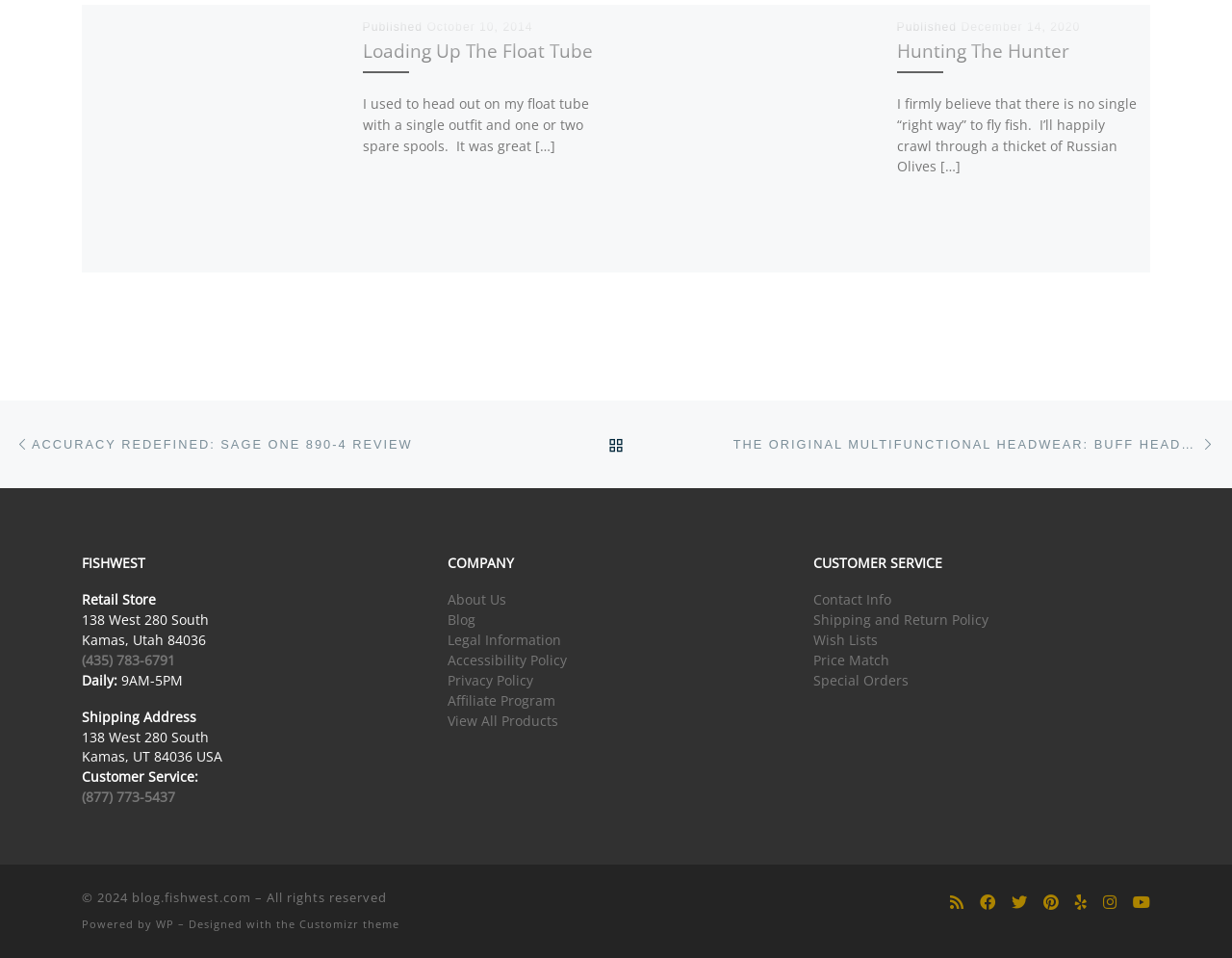Locate the bounding box coordinates of the clickable part needed for the task: "Follow on Facebook".

[0.795, 0.929, 0.808, 0.954]